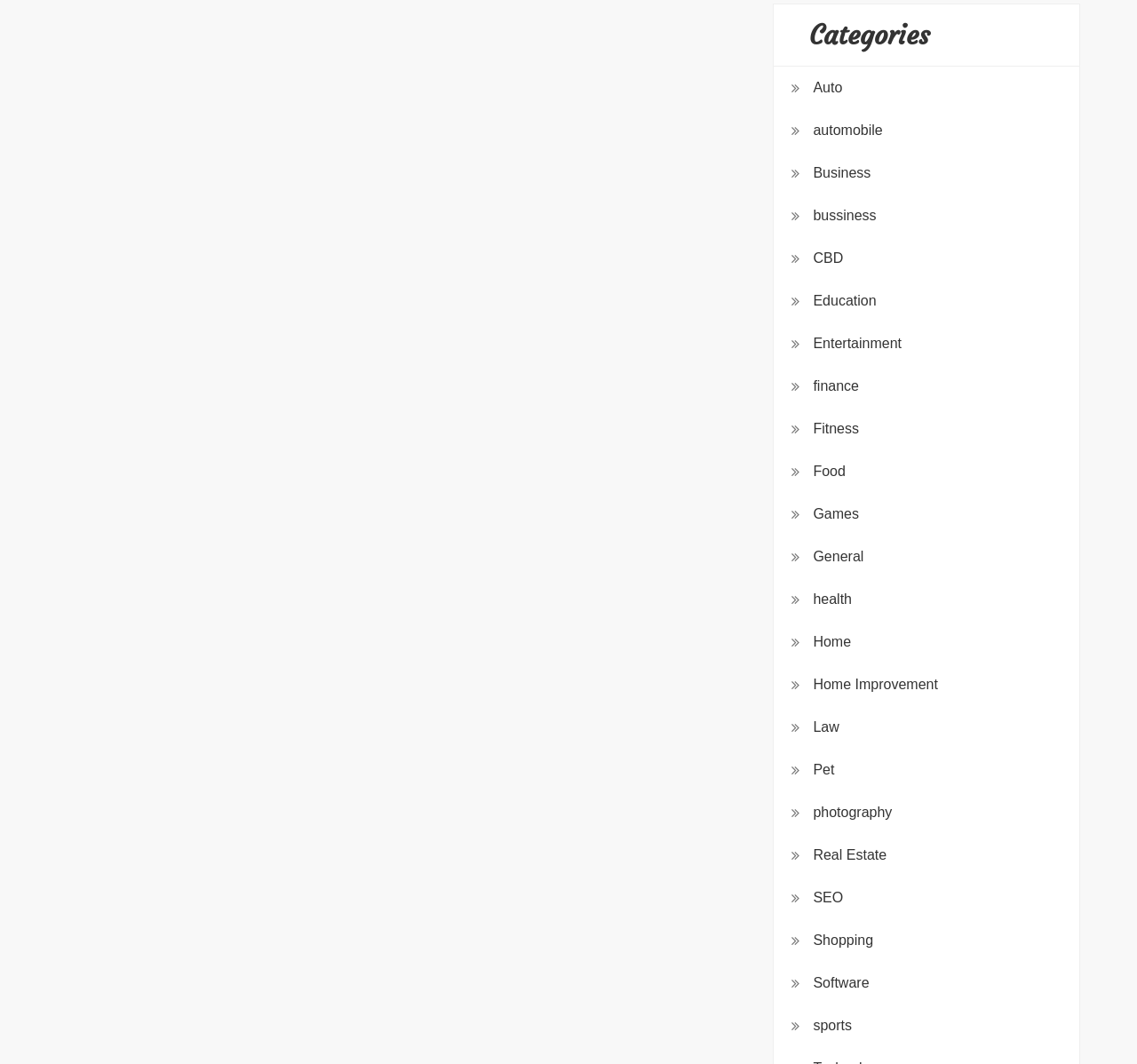What is the first category listed?
From the screenshot, provide a brief answer in one word or phrase.

Auto